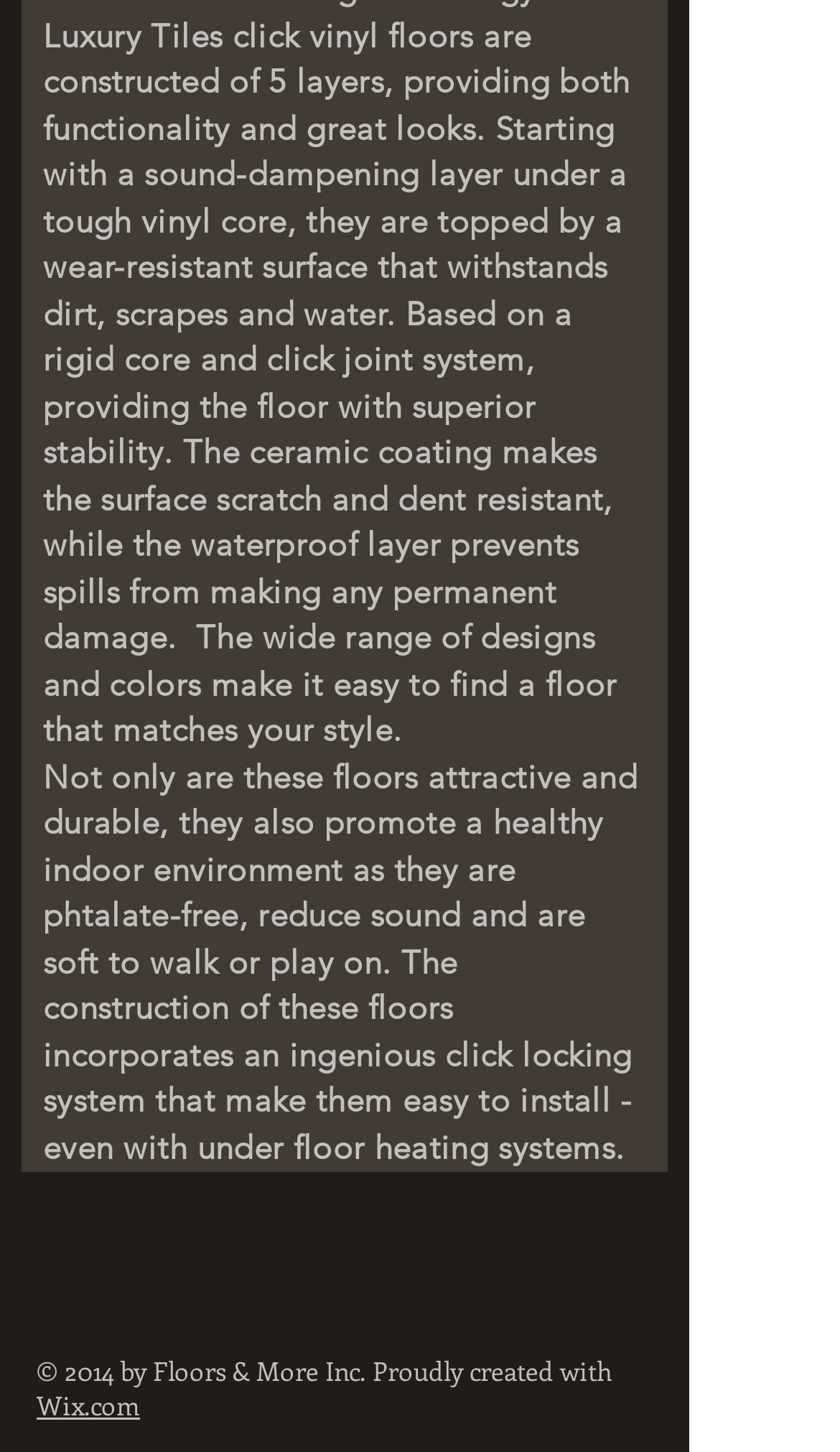What is the benefit of these floors?
Provide a detailed and extensive answer to the question.

According to the StaticText element, these floors promote a healthy indoor environment as they are phthalate-free, reduce sound, and are soft to walk or play on.